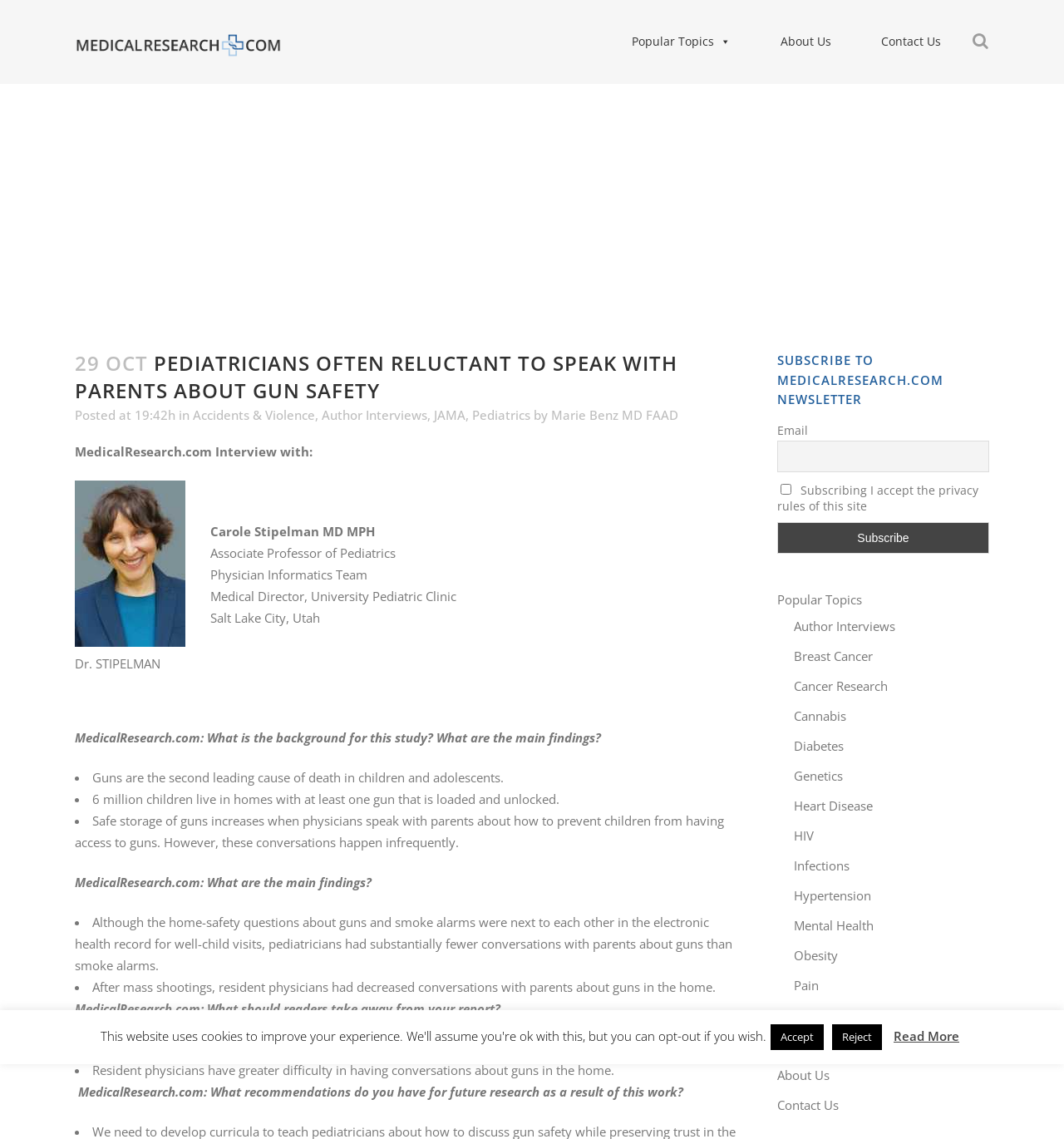Based on the image, please elaborate on the answer to the following question:
What is the topic of the article?

The topic of the article is gun safety, which is evident from the text content, such as 'Guns are the second leading cause of death in children and adolescents' and 'Resident physicians have greater difficulty in having conversations about guns in the home'.